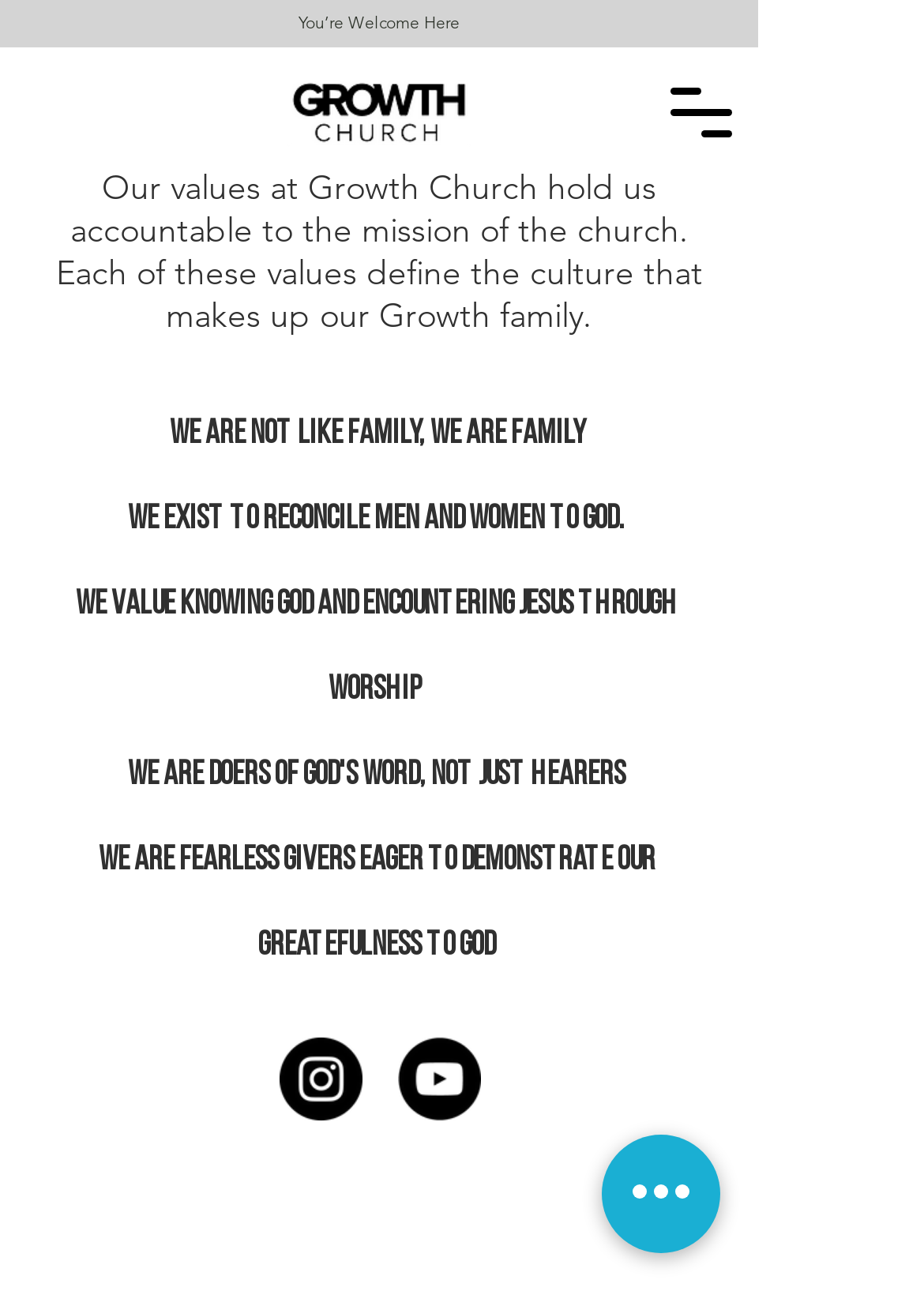Is there a logo present at the top of the webpage?
Based on the visual, give a brief answer using one word or a short phrase.

Yes